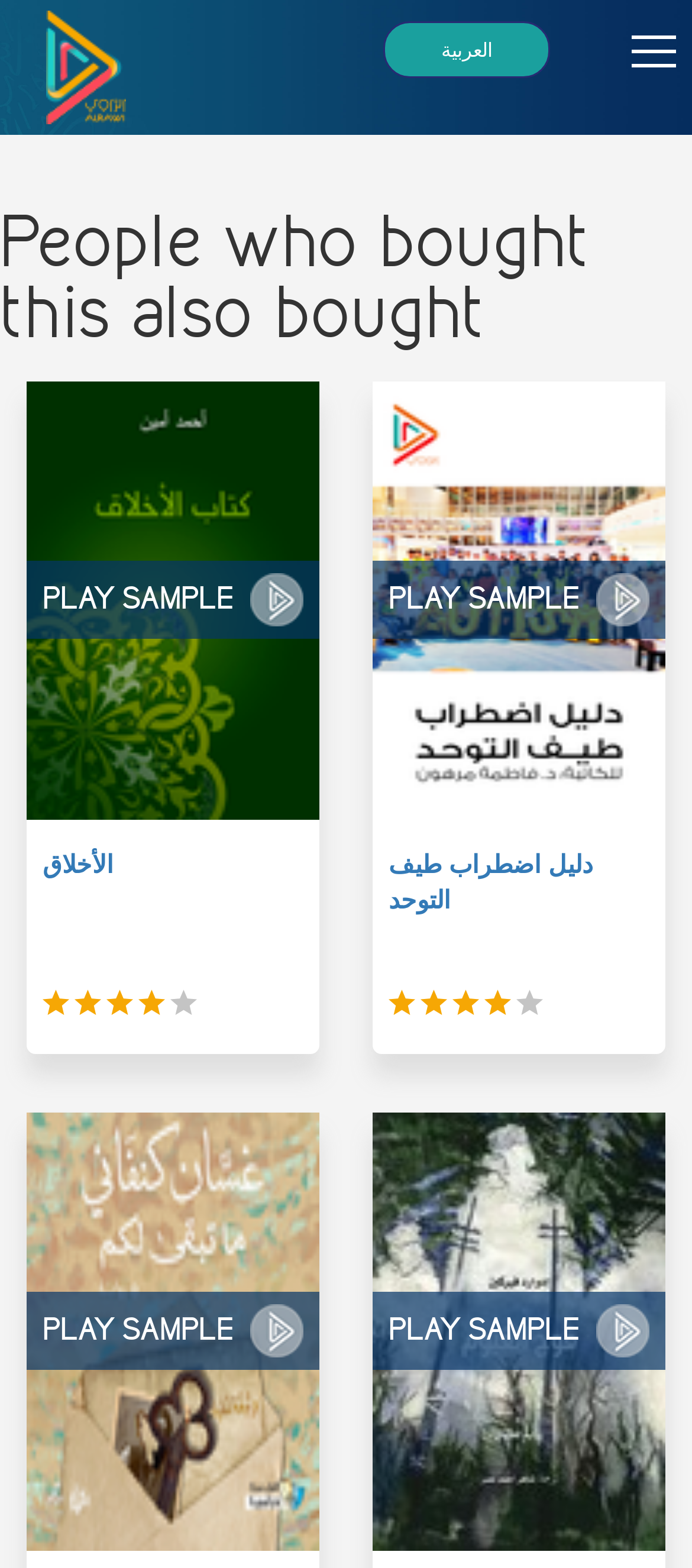What is the title of the second book?
Look at the image and respond with a single word or a short phrase.

دليل اضطراب طيف التوحد